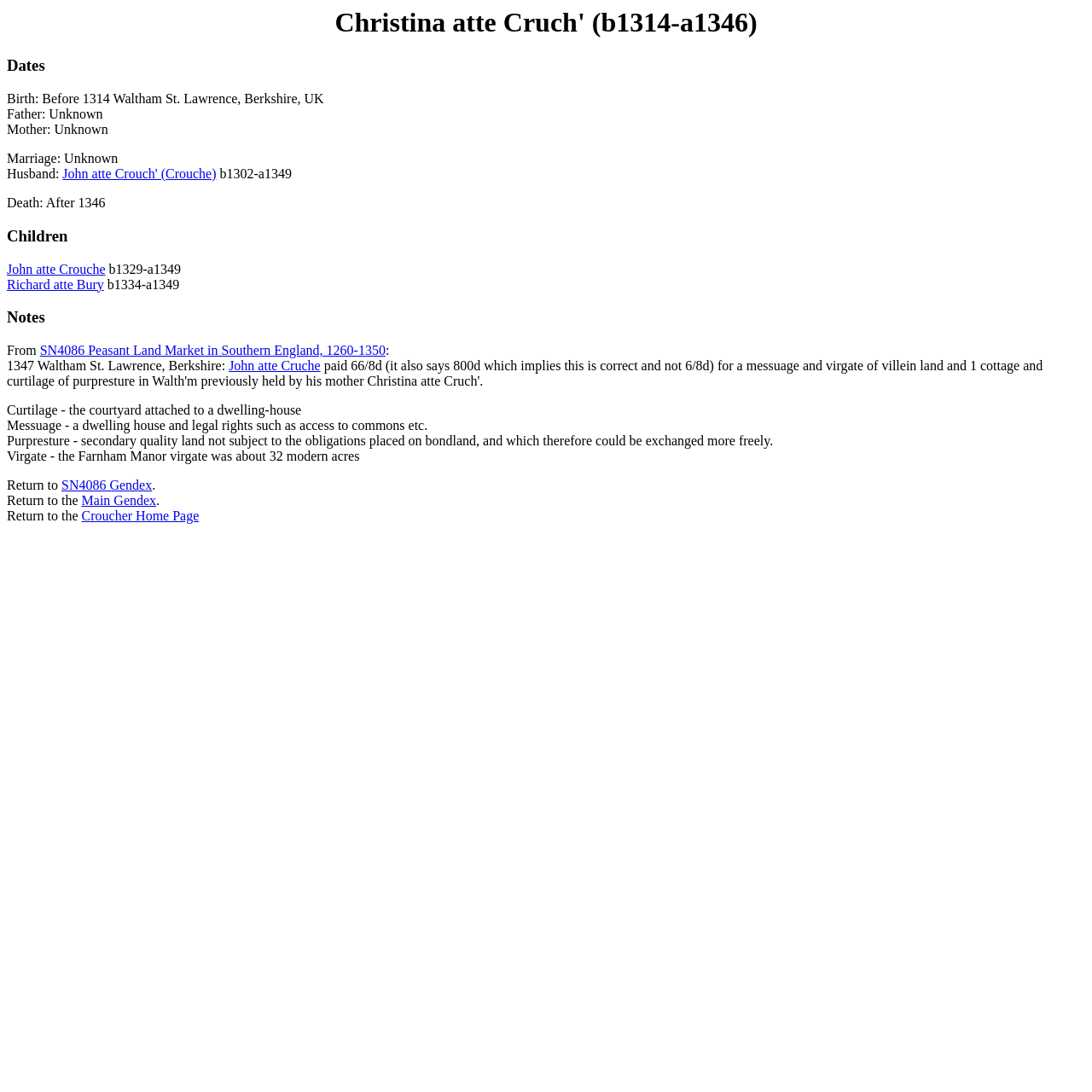Locate the bounding box coordinates of the element that should be clicked to execute the following instruction: "Go to John atte Cruche's page".

[0.006, 0.24, 0.097, 0.253]